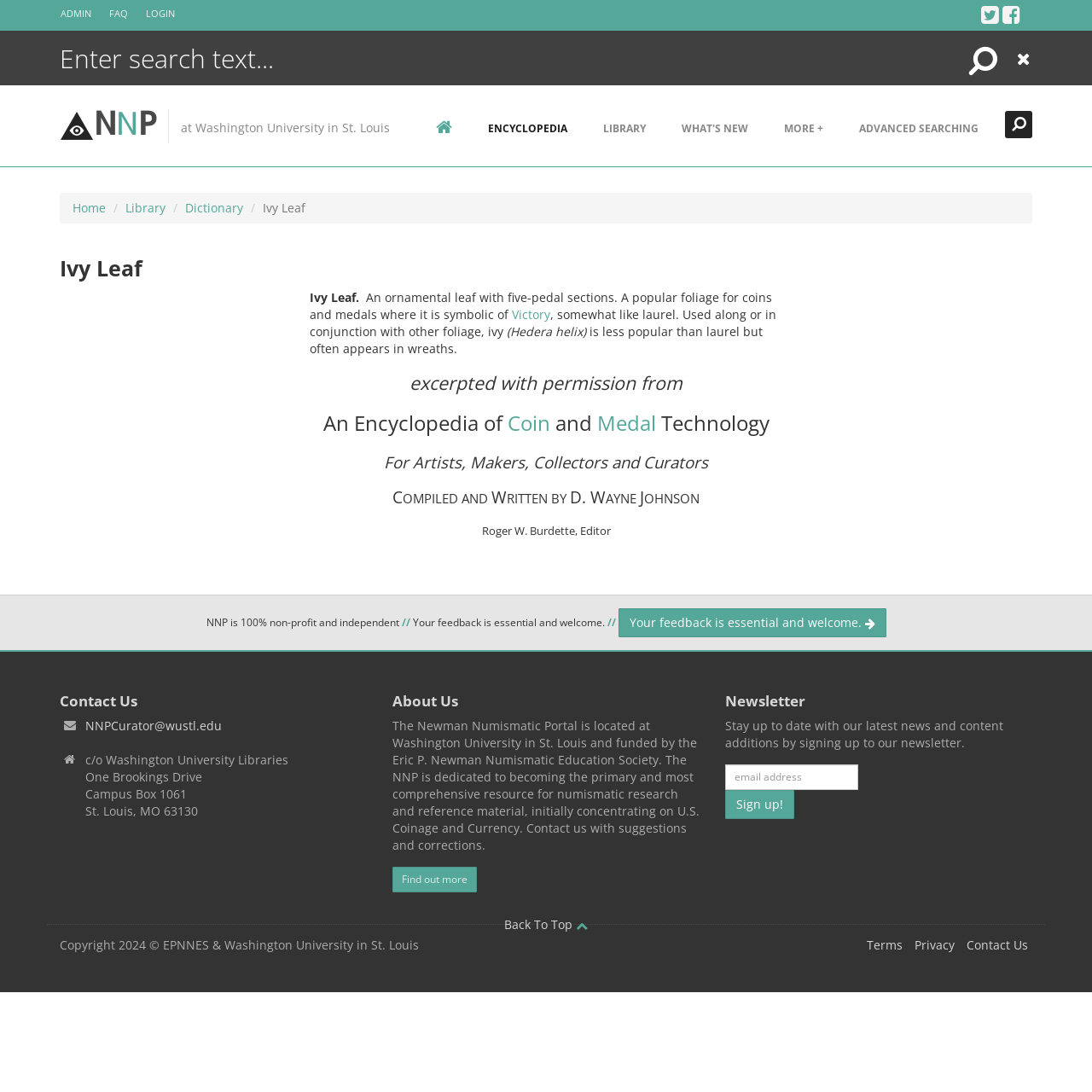Highlight the bounding box coordinates of the element you need to click to perform the following instruction: "Contact the curator."

[0.078, 0.657, 0.203, 0.672]